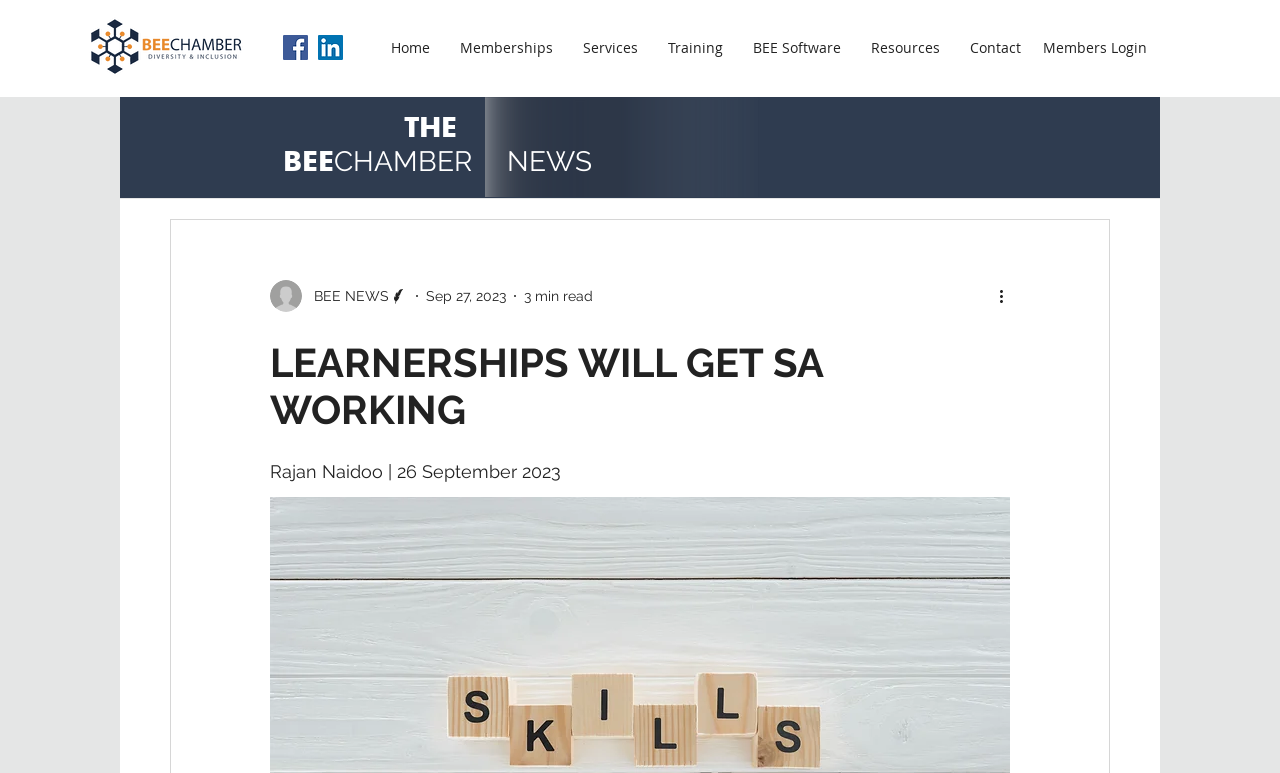Calculate the bounding box coordinates of the UI element given the description: "BEE NEWS".

[0.211, 0.362, 0.319, 0.404]